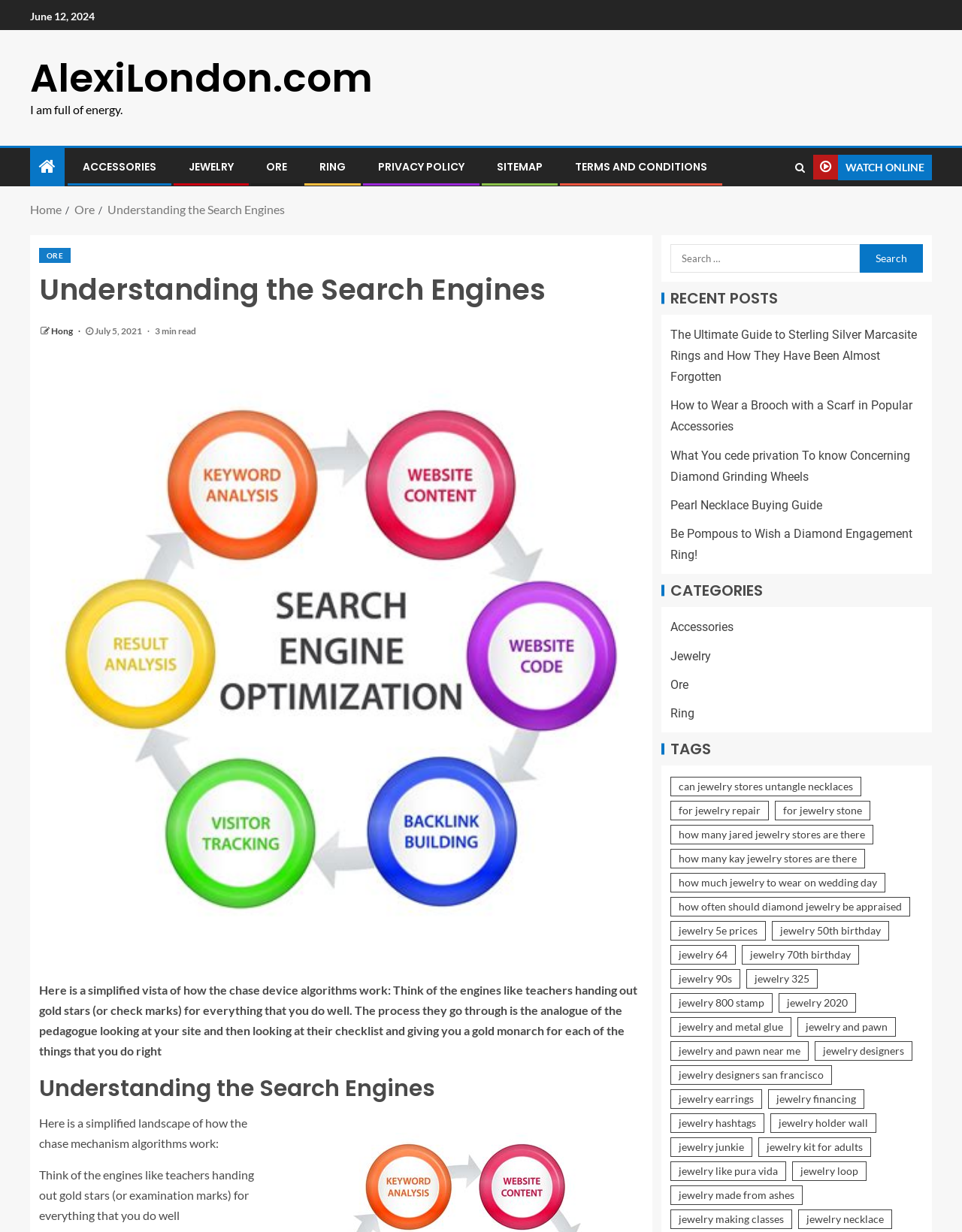Create an elaborate caption for the webpage.

This webpage is about understanding search engines, specifically how they work and their algorithms. At the top of the page, there is a navigation bar with links to "Home", "Ore", and "Understanding the Search Engines". Below this, there is a header section with a title "Understanding the Search Engines" and a subtitle "Here is a simplified vista of how the chase device algorithms work: Think of the engines like teachers handing out gold stars (or check marks) for everything that you do well."

To the right of the header section, there is a search bar with a search button. Below the header section, there is a section titled "RECENT POSTS" with five links to recent articles, including "The Ultimate Guide to Sterling Silver Marcasite Rings and How They Have Been Almost Forgotten" and "Pearl Necklace Buying Guide".

Further down the page, there is a section titled "CATEGORIES" with four links to categories, including "Accessories", "Jewelry", "Ore", and "Ring". Below this, there is a section titled "TAGS" with 30 links to various tags, including "can jewelry stores untangle necklaces", "for jewelry repair", and "jewelry 5e prices".

At the very top of the page, there is a link to "AlexiLondon.com" and a static text "June 12, 2024". There are also several links to other pages, including "ACCESSORIES", "JEWELRY", "ORE", and "RING", which are positioned horizontally across the top of the page. Additionally, there is a link to "WATCH ONLINE" at the top right corner of the page.